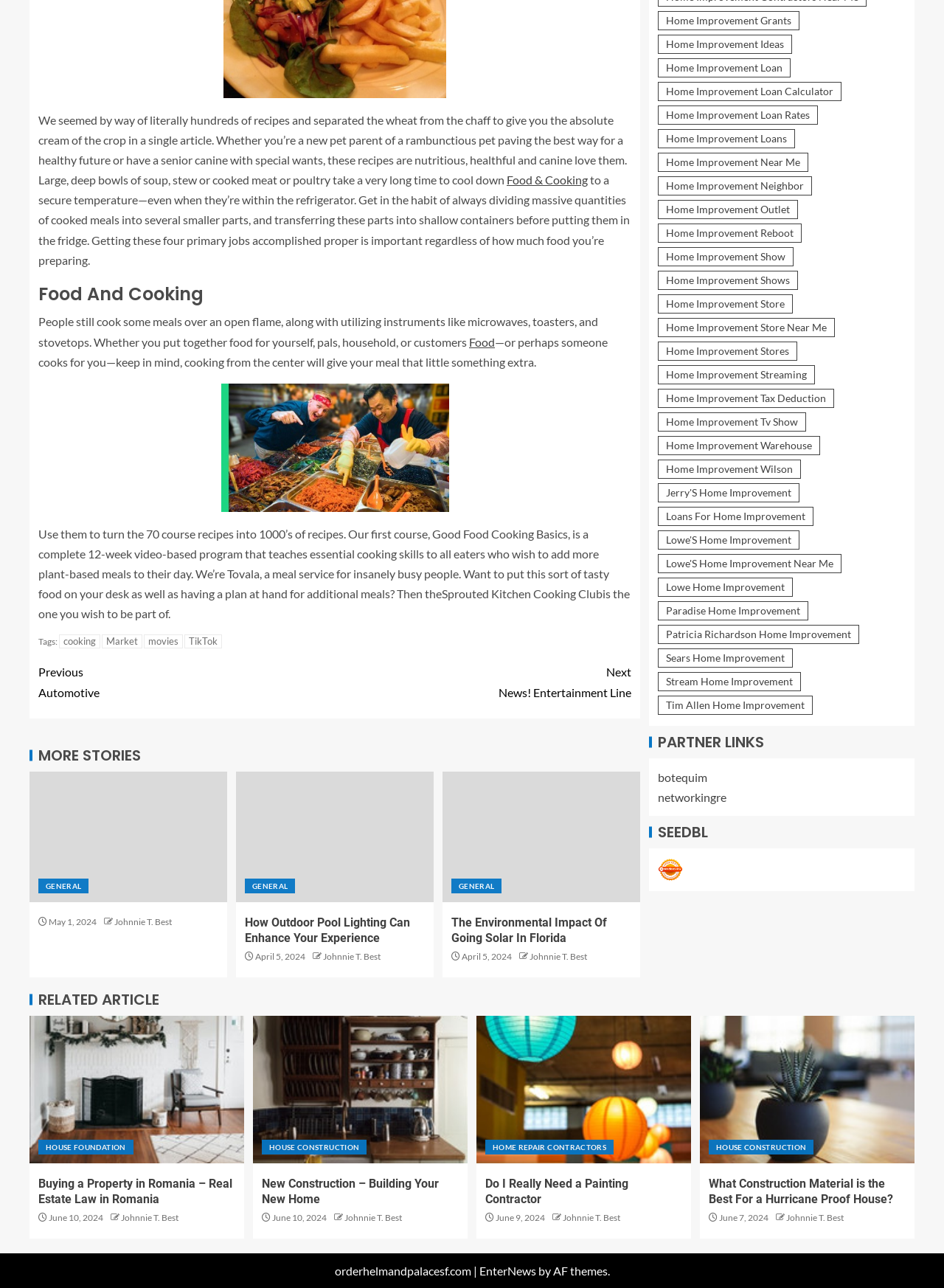Locate the bounding box coordinates of the element to click to perform the following action: 'Click on 'Continue Reading''. The coordinates should be given as four float values between 0 and 1, in the form of [left, top, right, bottom].

[0.041, 0.508, 0.669, 0.551]